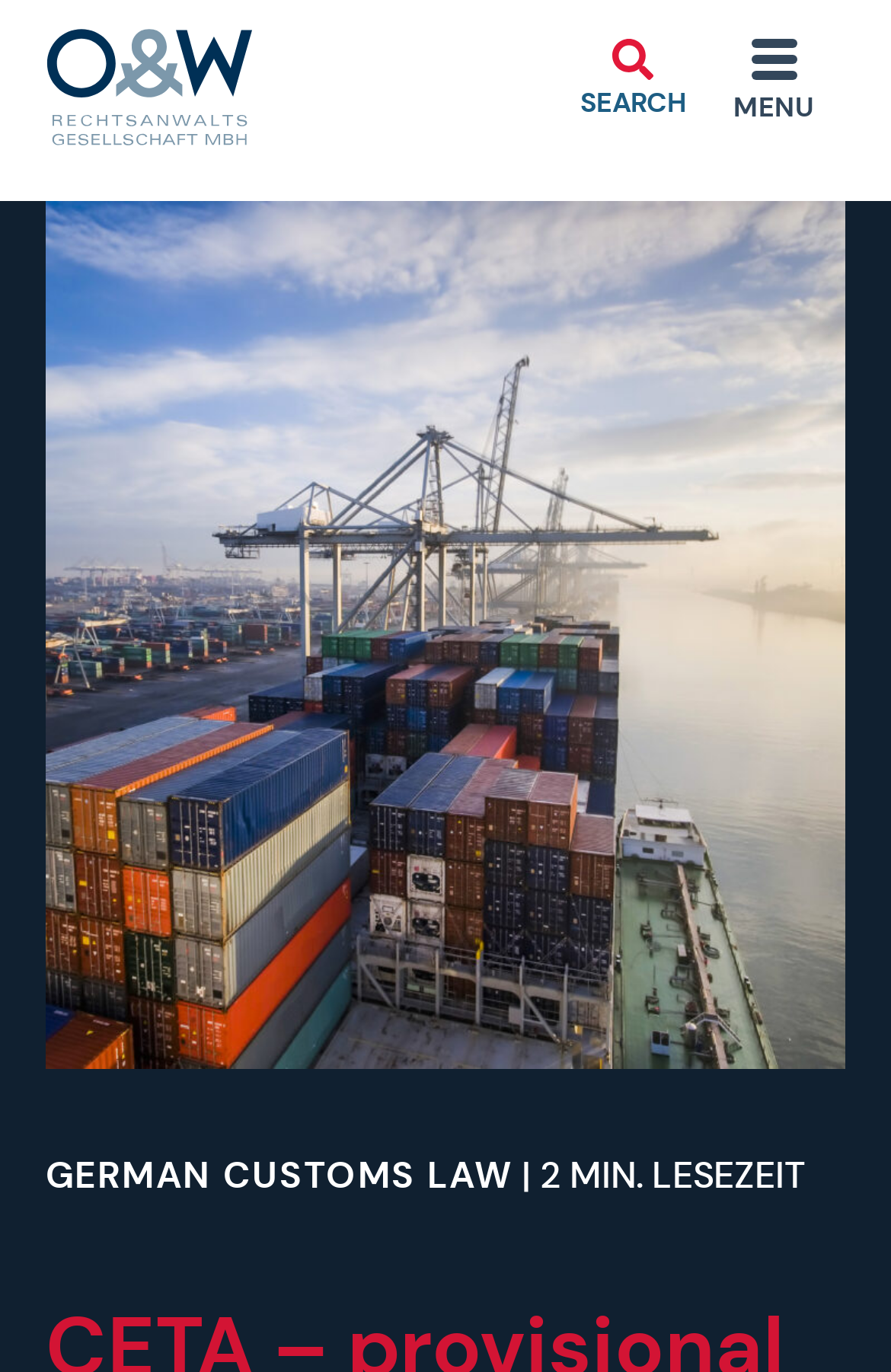What is the text on the button?
Please respond to the question with a detailed and informative answer.

The button element with bounding box coordinates [0.823, 0.0, 0.913, 0.093] has a child element with text 'MENU', which is the text on the button.